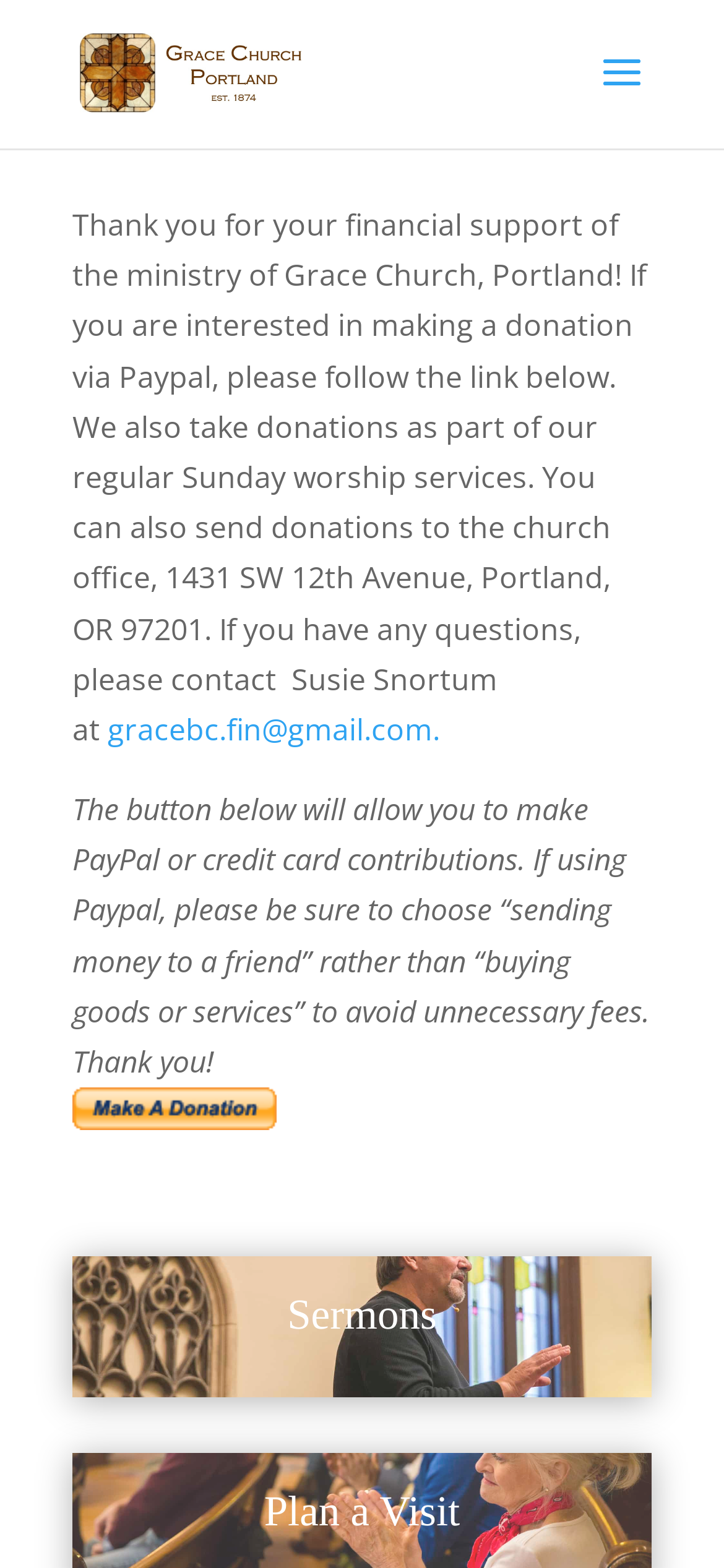What are the two options for making a donation?
Identify the answer in the screenshot and reply with a single word or phrase.

PayPal or credit card